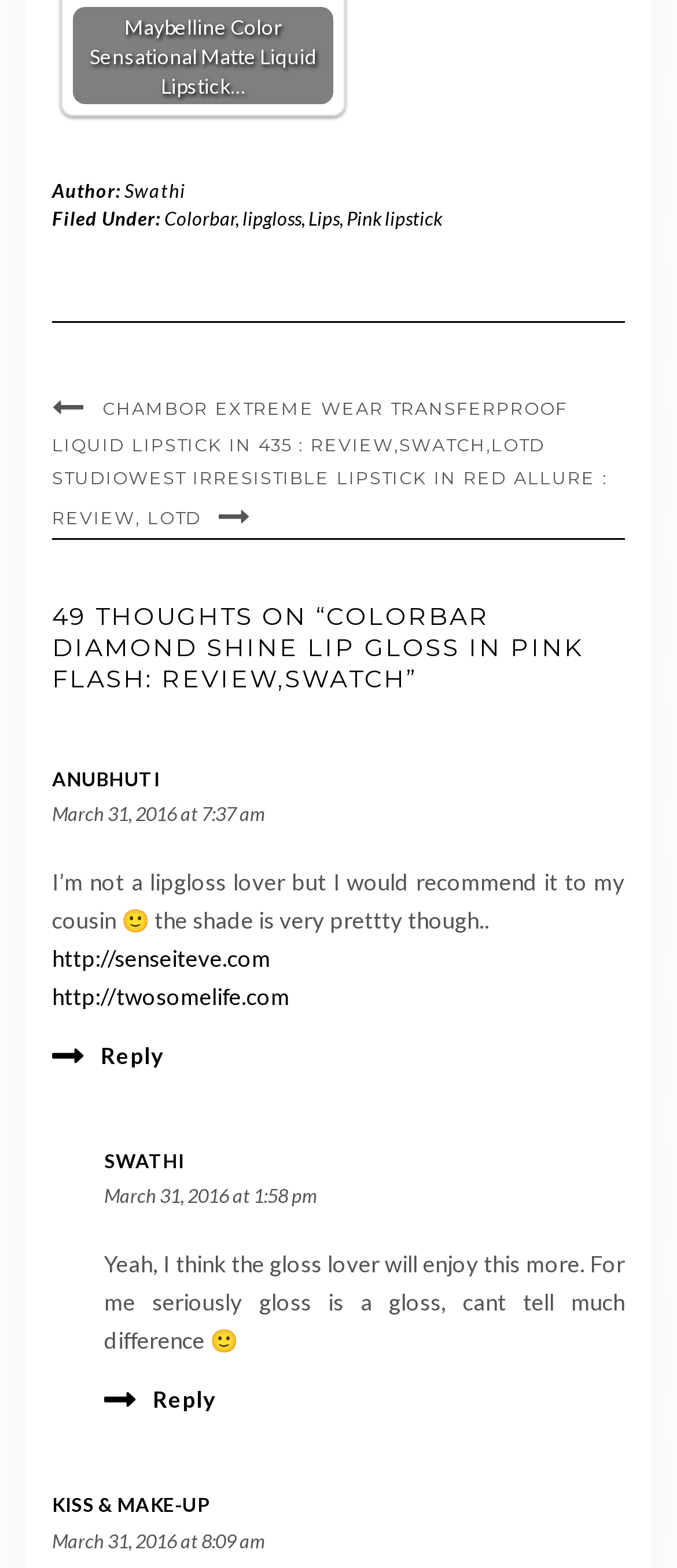Provide a brief response in the form of a single word or phrase:
What is the date of the first comment?

March 31, 2016